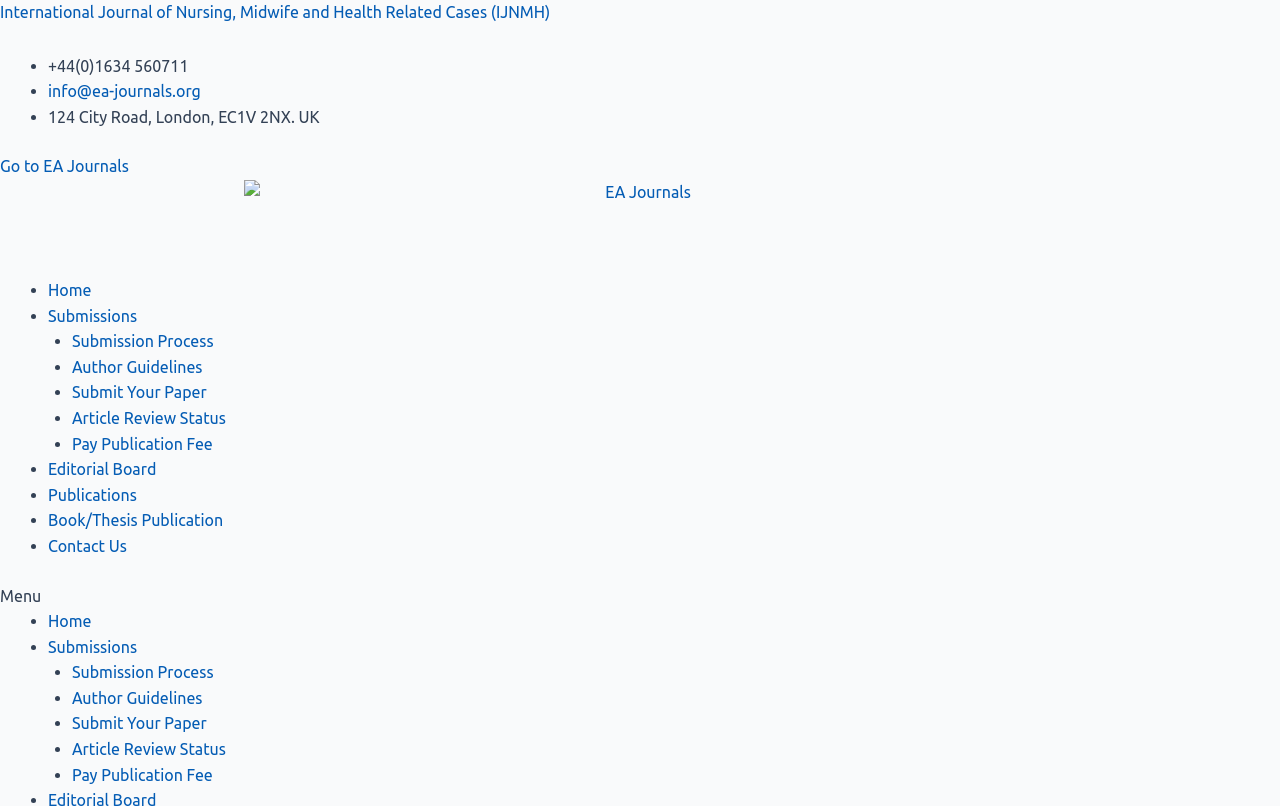Determine the bounding box coordinates for the area you should click to complete the following instruction: "Submit Your Paper".

[0.056, 0.476, 0.161, 0.498]